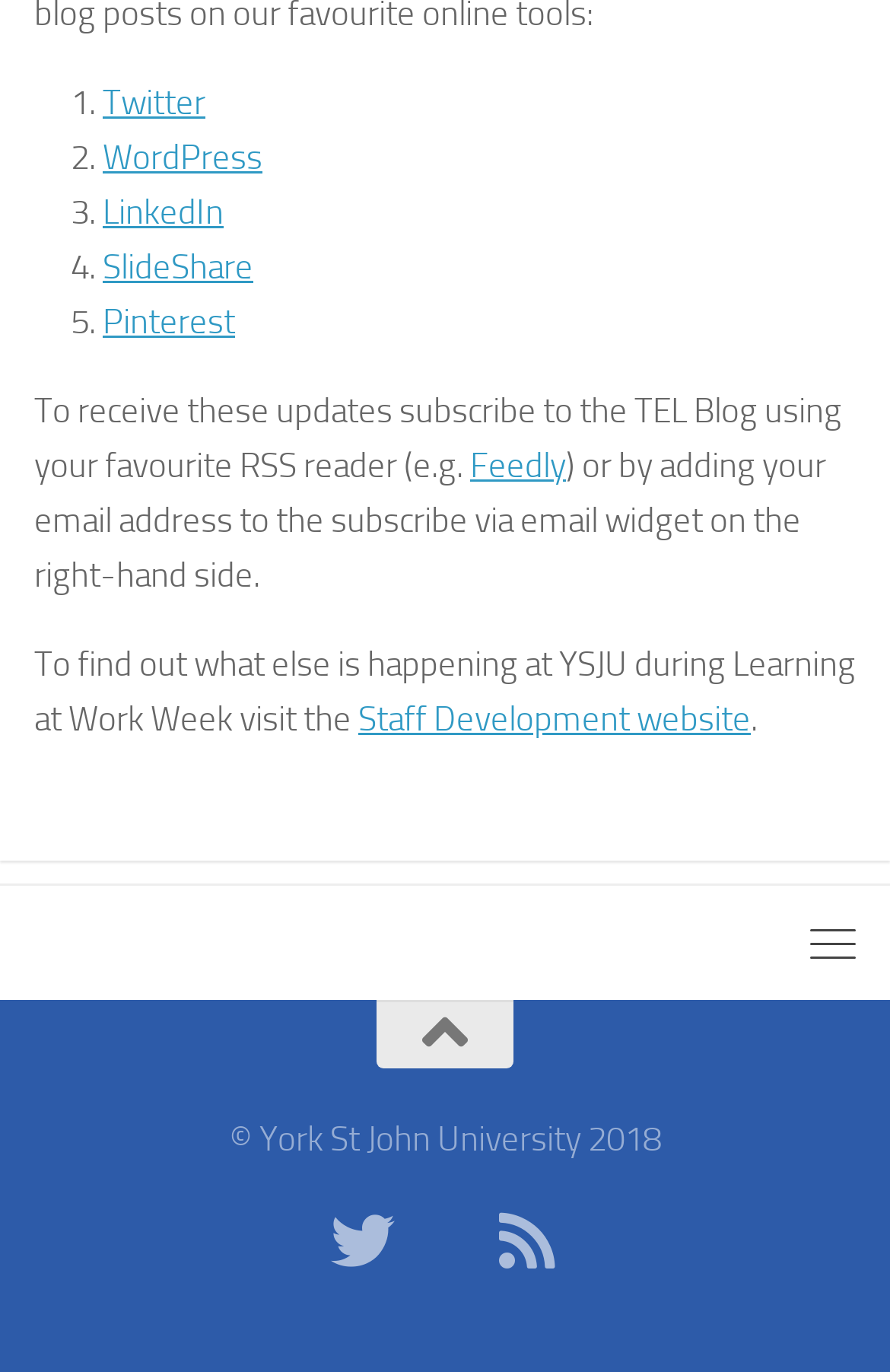Pinpoint the bounding box coordinates of the element that must be clicked to accomplish the following instruction: "Subscribe to the TEL Blog using Feedly". The coordinates should be in the format of four float numbers between 0 and 1, i.e., [left, top, right, bottom].

[0.528, 0.324, 0.636, 0.354]